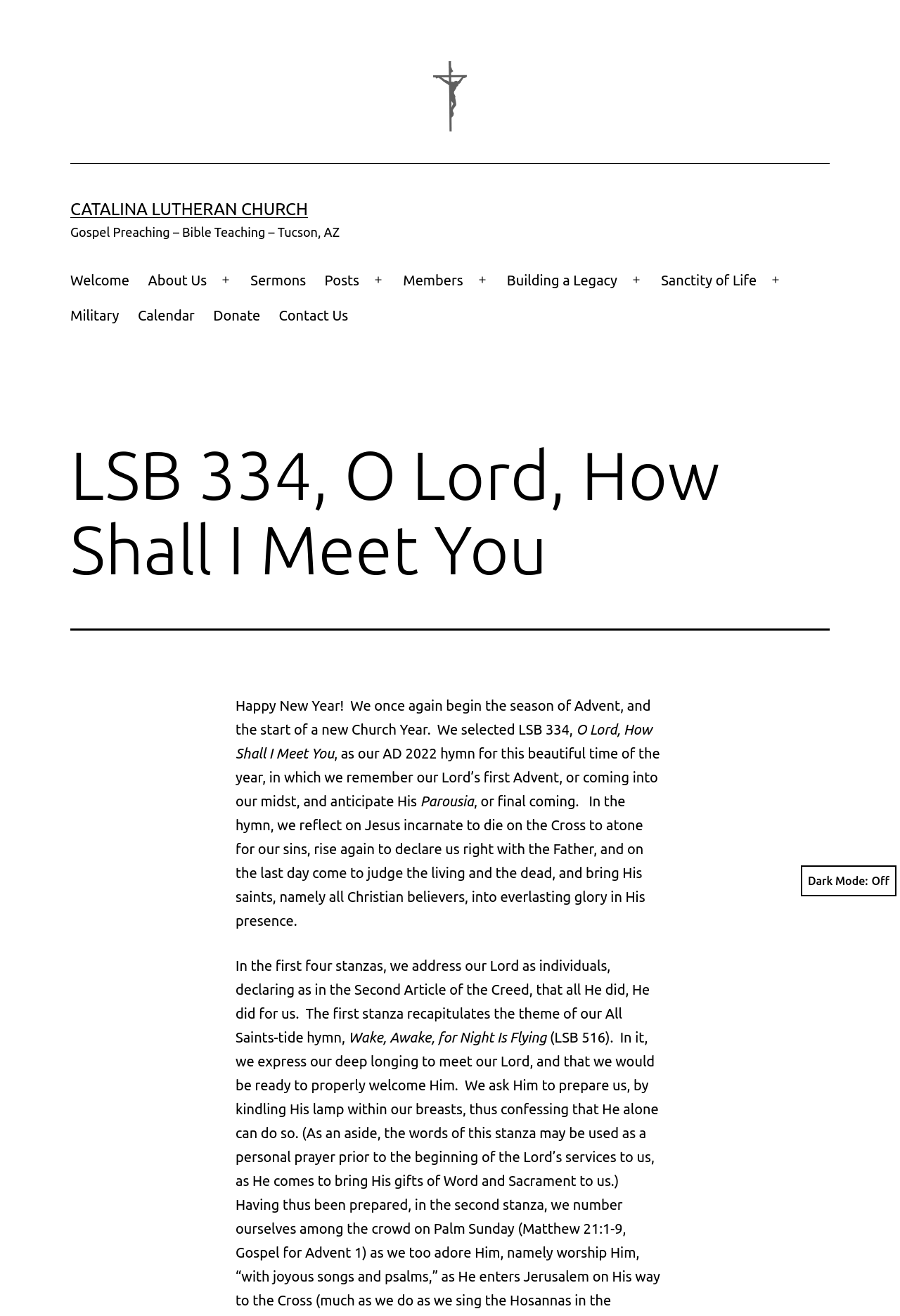Can you locate the main headline on this webpage and provide its text content?

LSB 334, O Lord, How Shall I Meet You